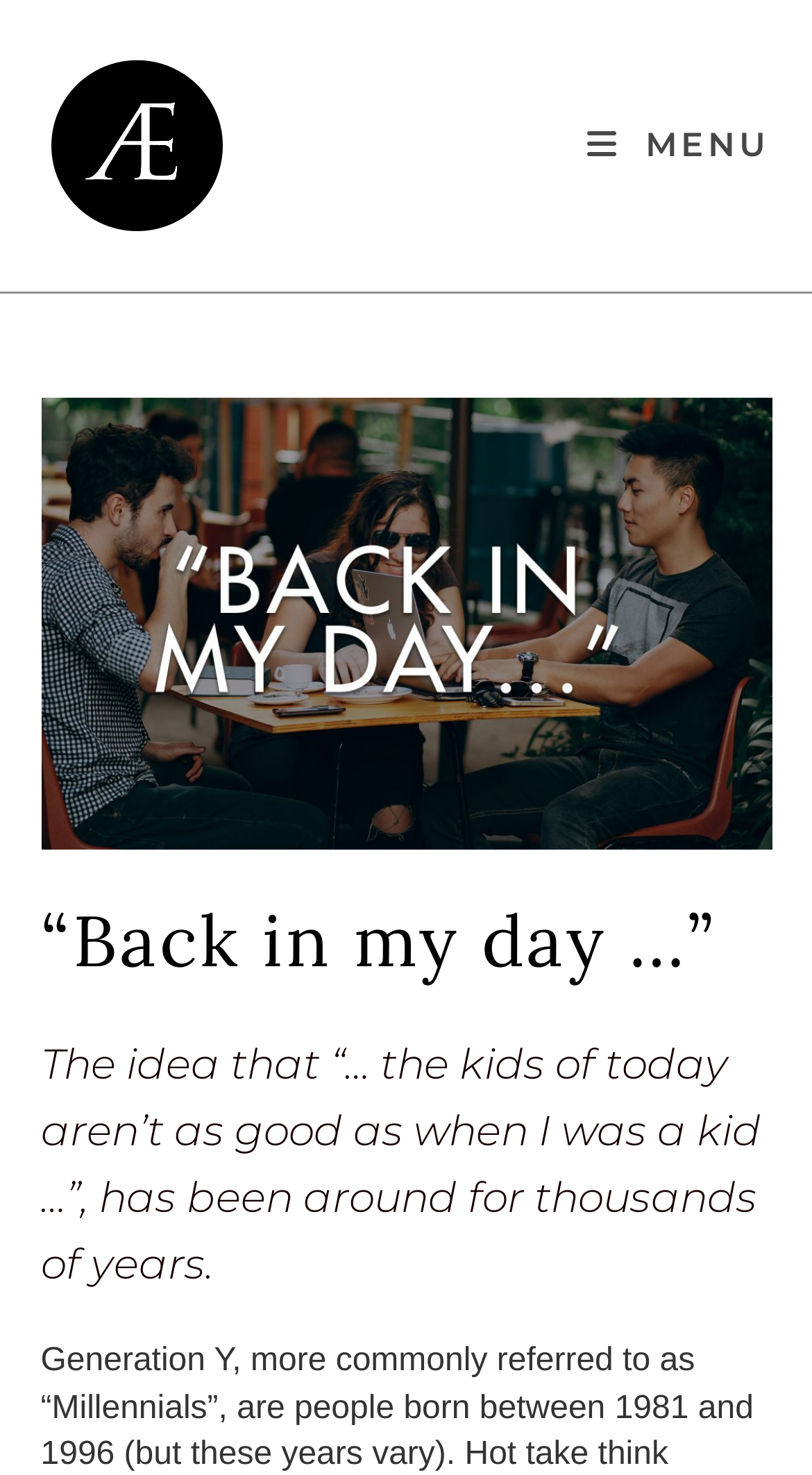Describe every aspect of the webpage comprehensively.

The webpage is about the concept of "generation" and appears to be a blog or article page. At the top left corner, there is a logo image with the text "logo mobile Odd Athenaeum". On the top right corner, there is a link to a "Mobile Menu" with a "MENU" label next to it.

Below the top navigation, there is a main content section that takes up most of the page. It features an article with a heading that reads "“Back in my day …”". The article has a brief summary or introduction, and there is a "Read more" link with an accompanying image that takes up a significant portion of the page.

The article's main content is divided into sections, with headings that describe the idea that the younger generation is not as good as the previous one, a notion that has been around for thousands of years. There are no other images on the page besides the logo and the one accompanying the "Read more" link.